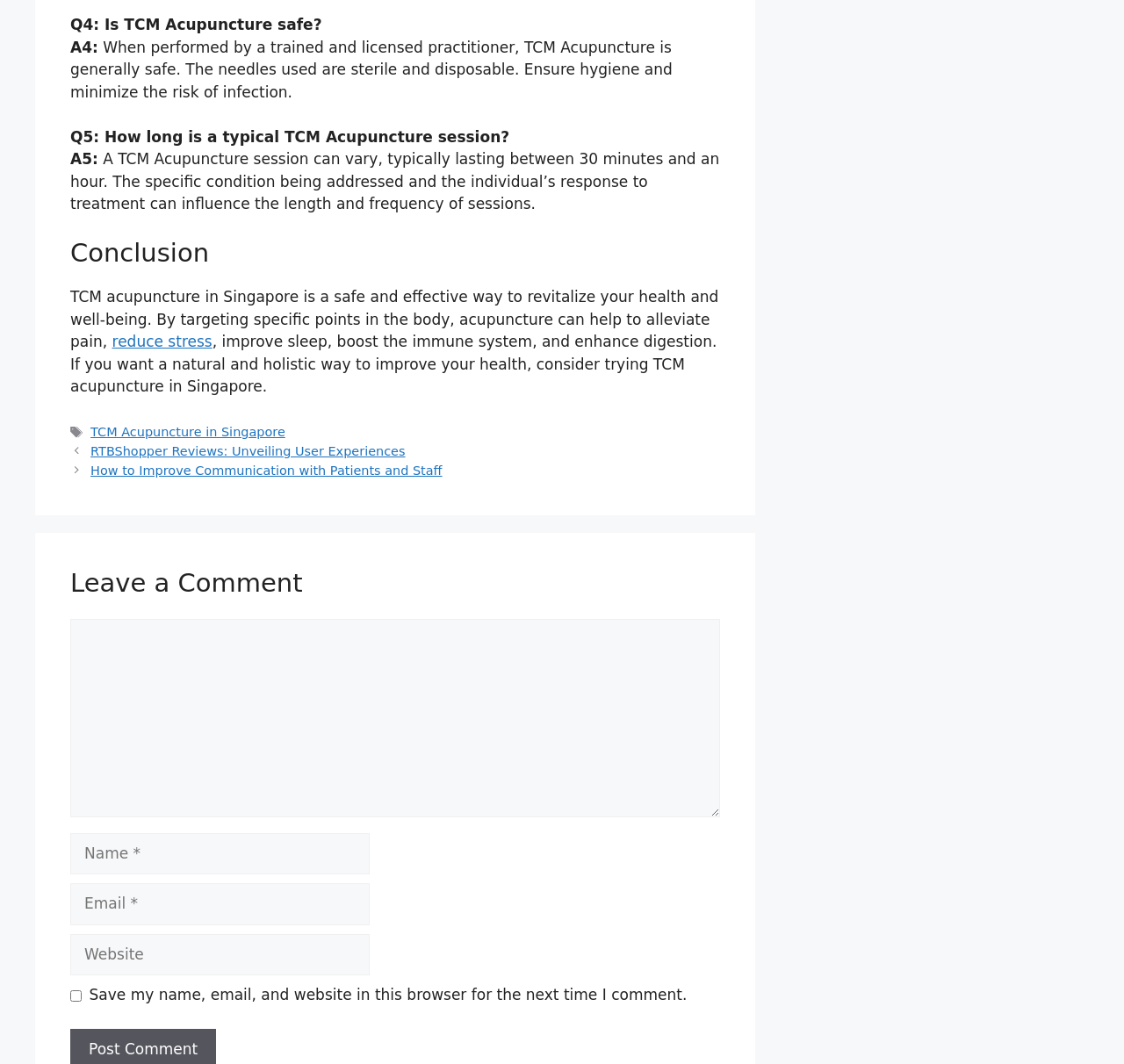Using the provided element description: "parent_node: Comment name="url" placeholder="Website"", determine the bounding box coordinates of the corresponding UI element in the screenshot.

[0.062, 0.878, 0.329, 0.917]